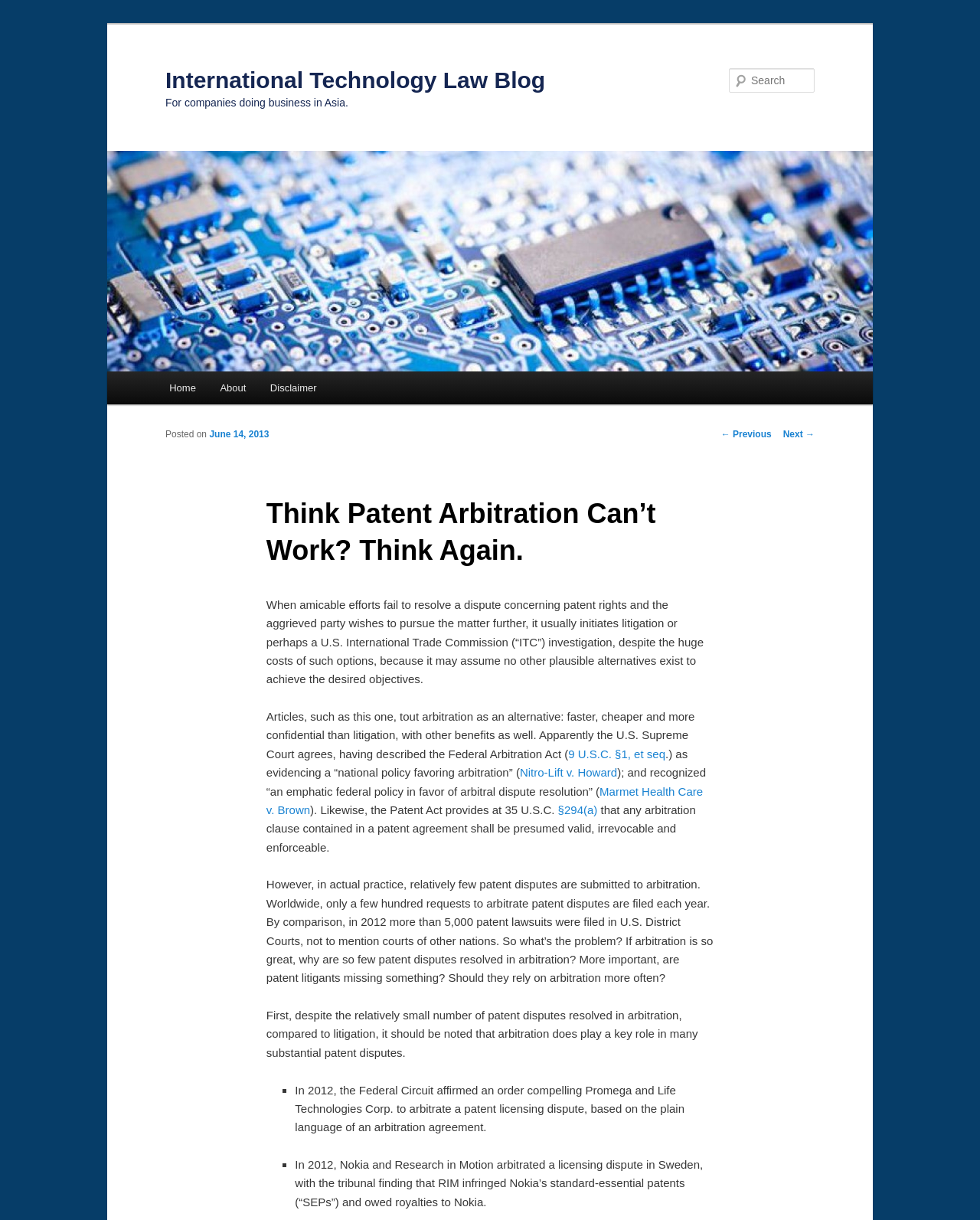Please determine the bounding box coordinates, formatted as (top-left x, top-left y, bottom-right x, bottom-right y), with all values as floating point numbers between 0 and 1. Identify the bounding box of the region described as: ← Previous

[0.736, 0.352, 0.787, 0.36]